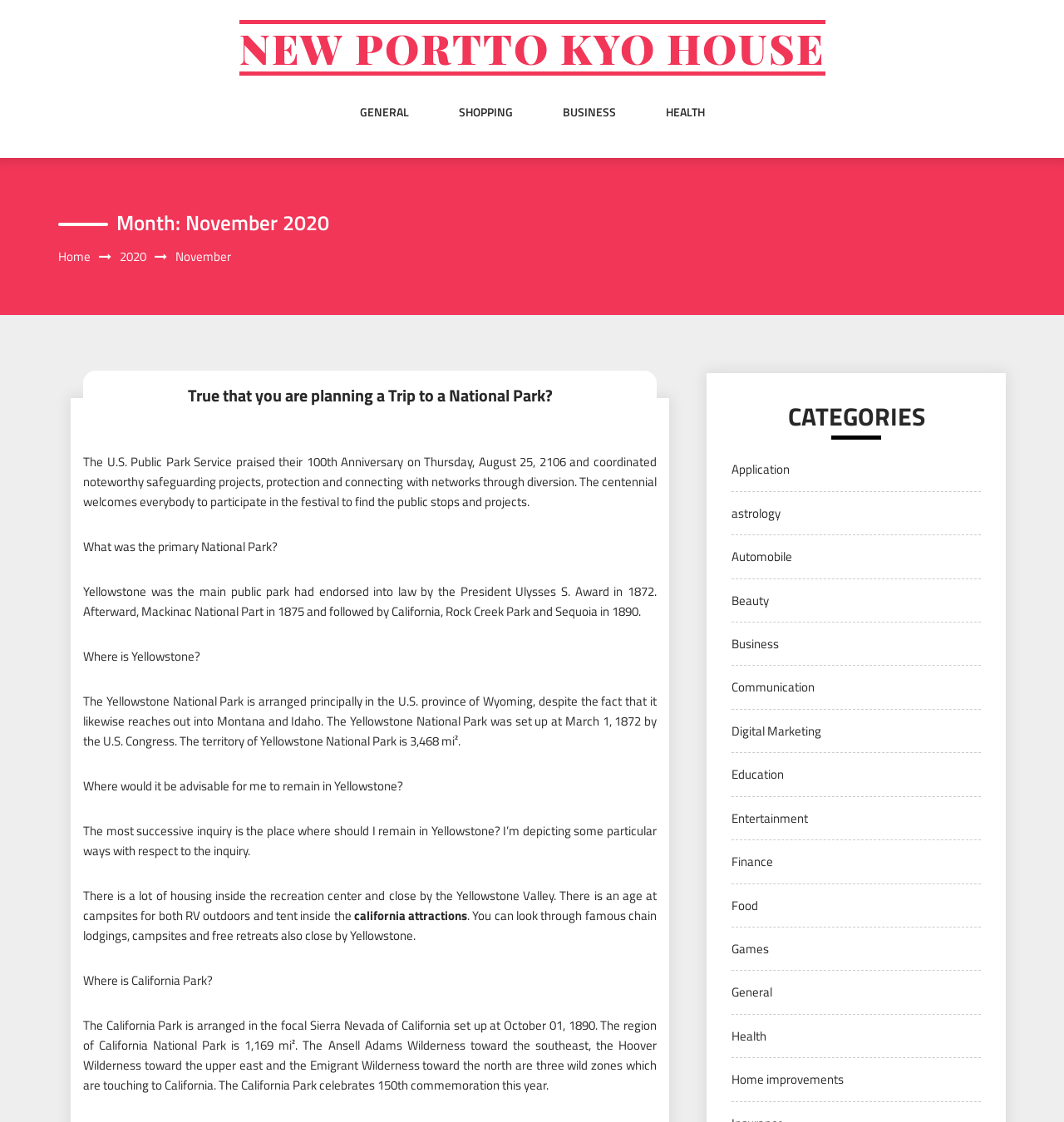Answer this question in one word or a short phrase: How many categories are listed?

14